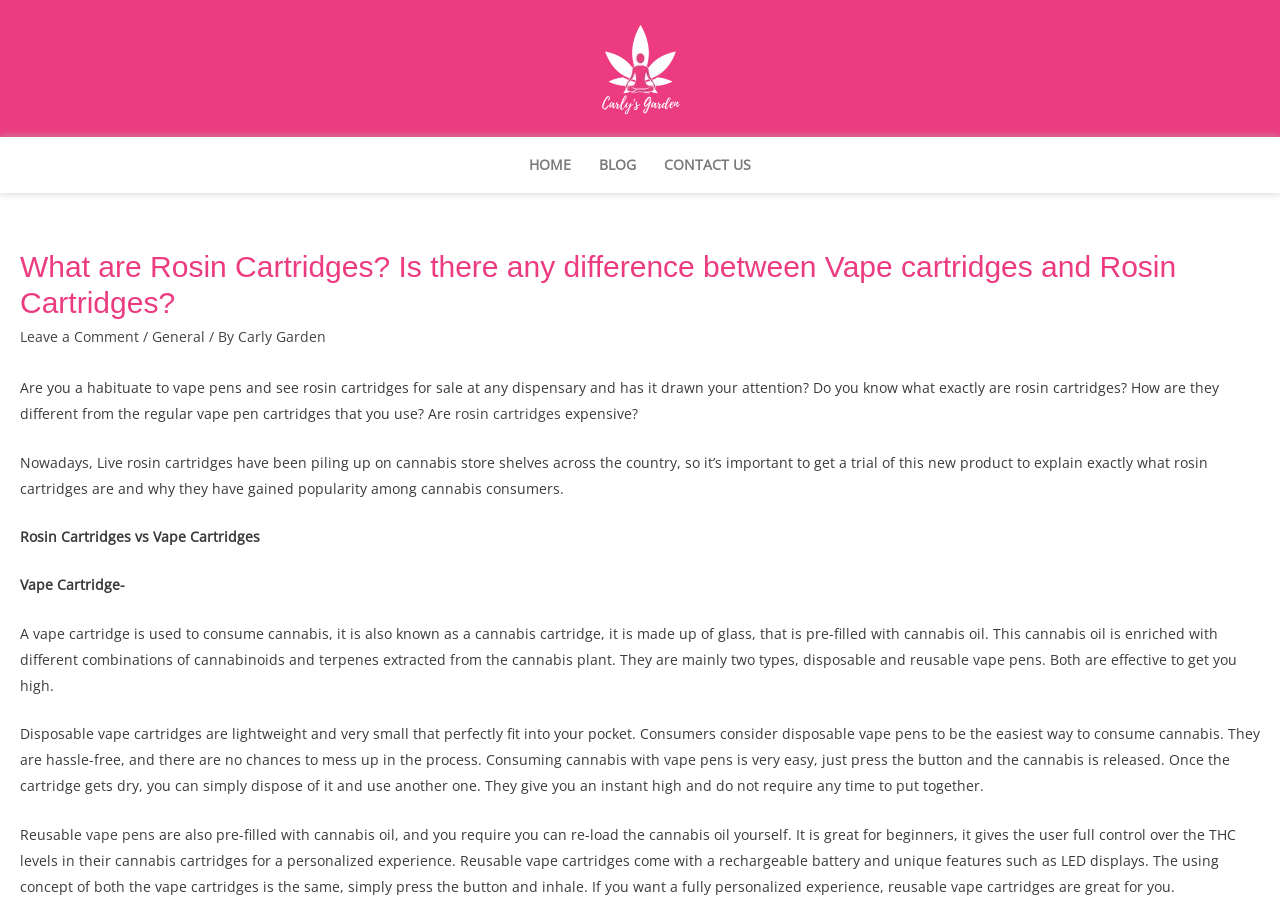Please provide a brief answer to the question using only one word or phrase: 
How many types of vape pens are mentioned?

Two